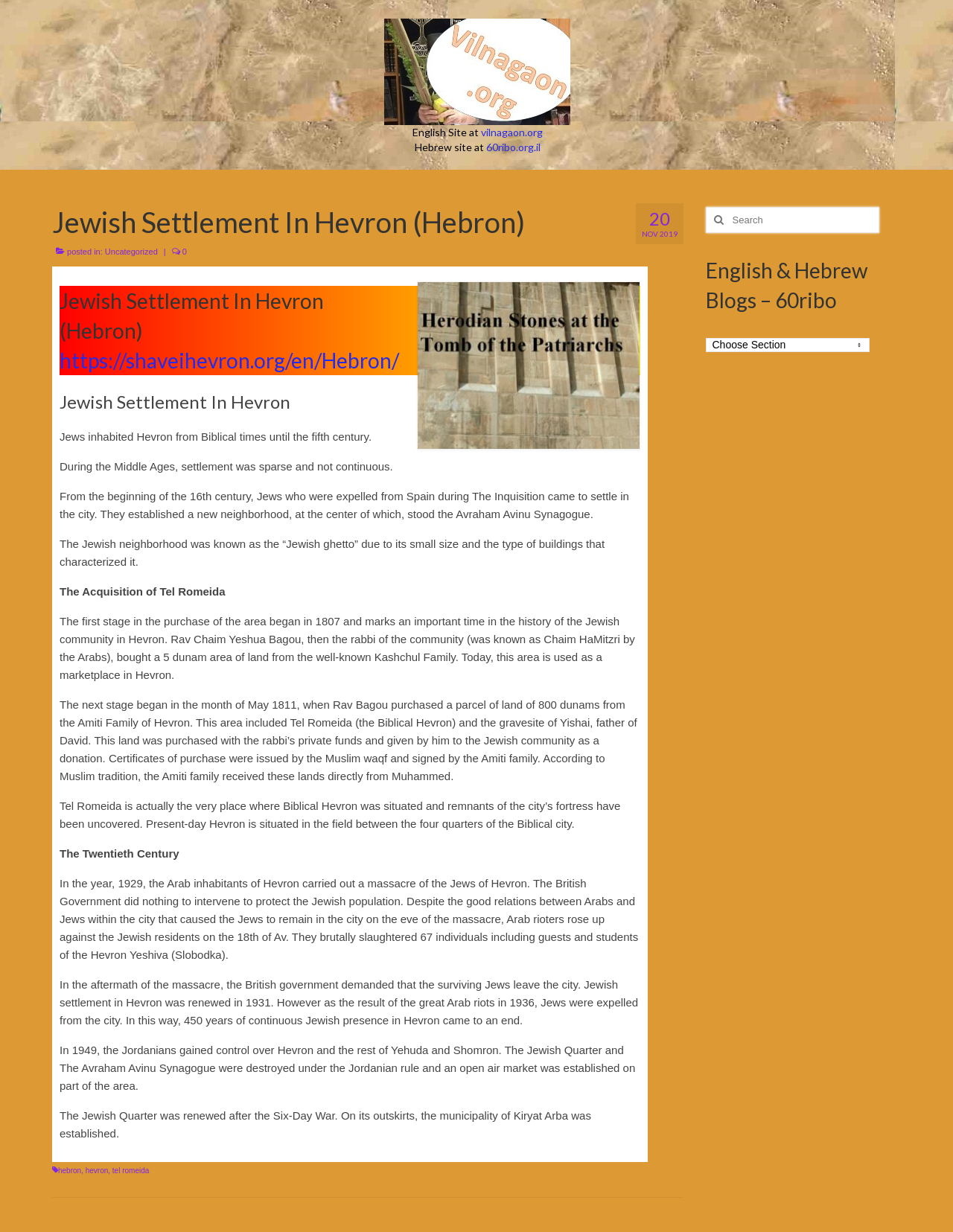Respond to the following question using a concise word or phrase: 
What is the name of the synagogue established by Jews who were expelled from Spain during The Inquisition?

Avraham Avinu Synagogue